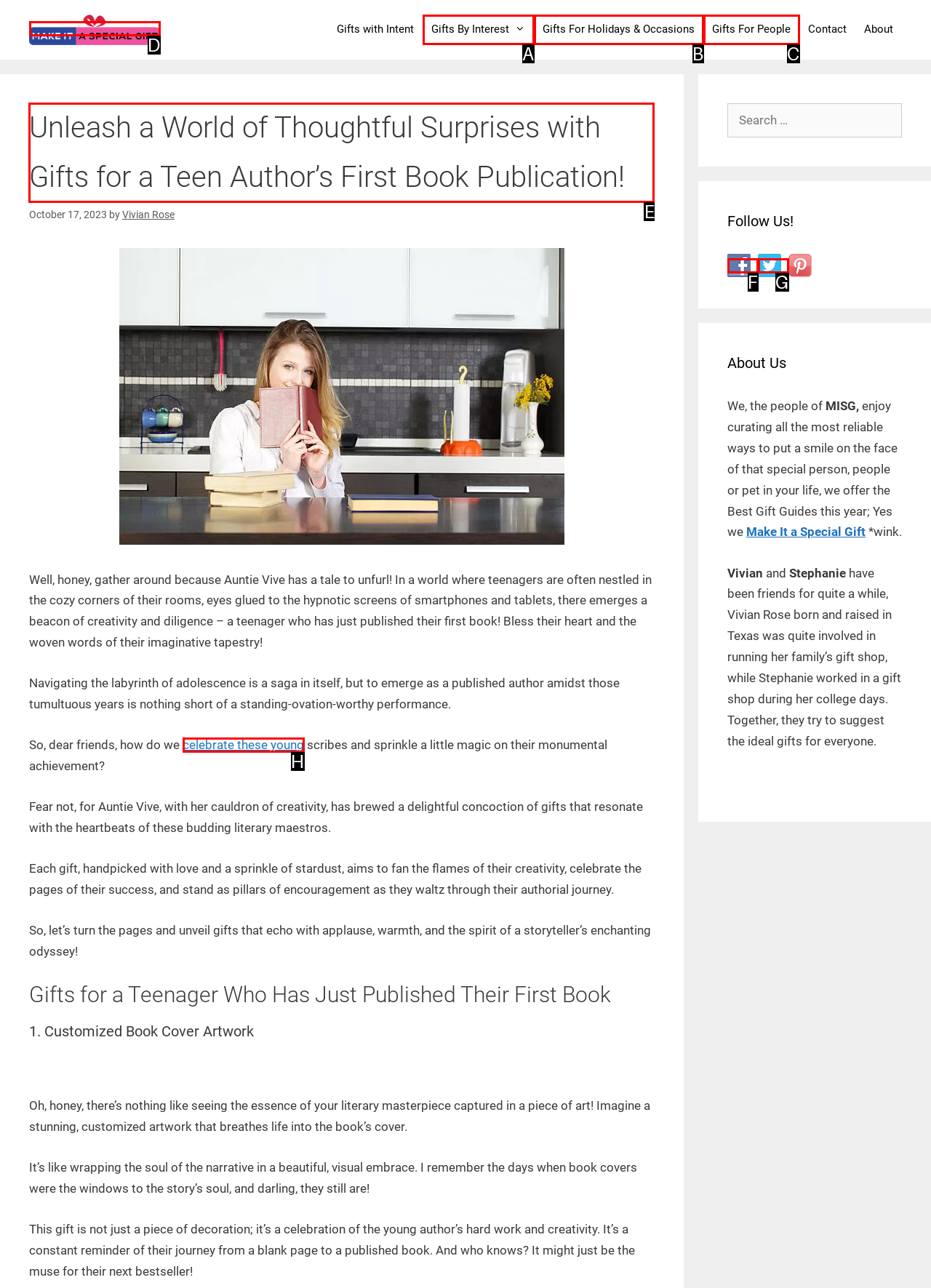Choose the letter of the UI element necessary for this task: Read the article about gifts for a teenager who has just published their first book
Answer with the correct letter.

E